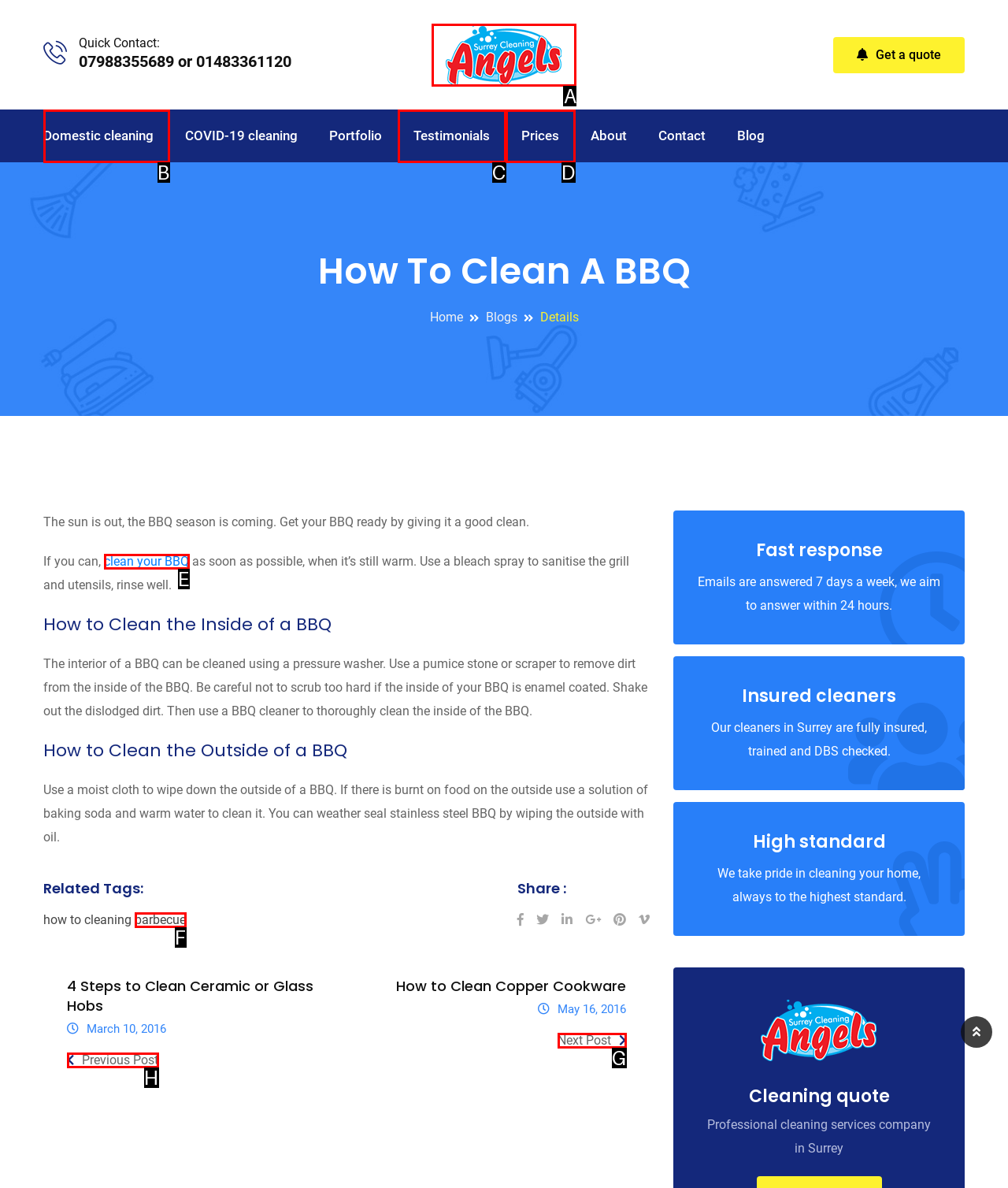Select the HTML element that matches the description: August 15, 2019August 1, 2019
Respond with the letter of the correct choice from the given options directly.

None